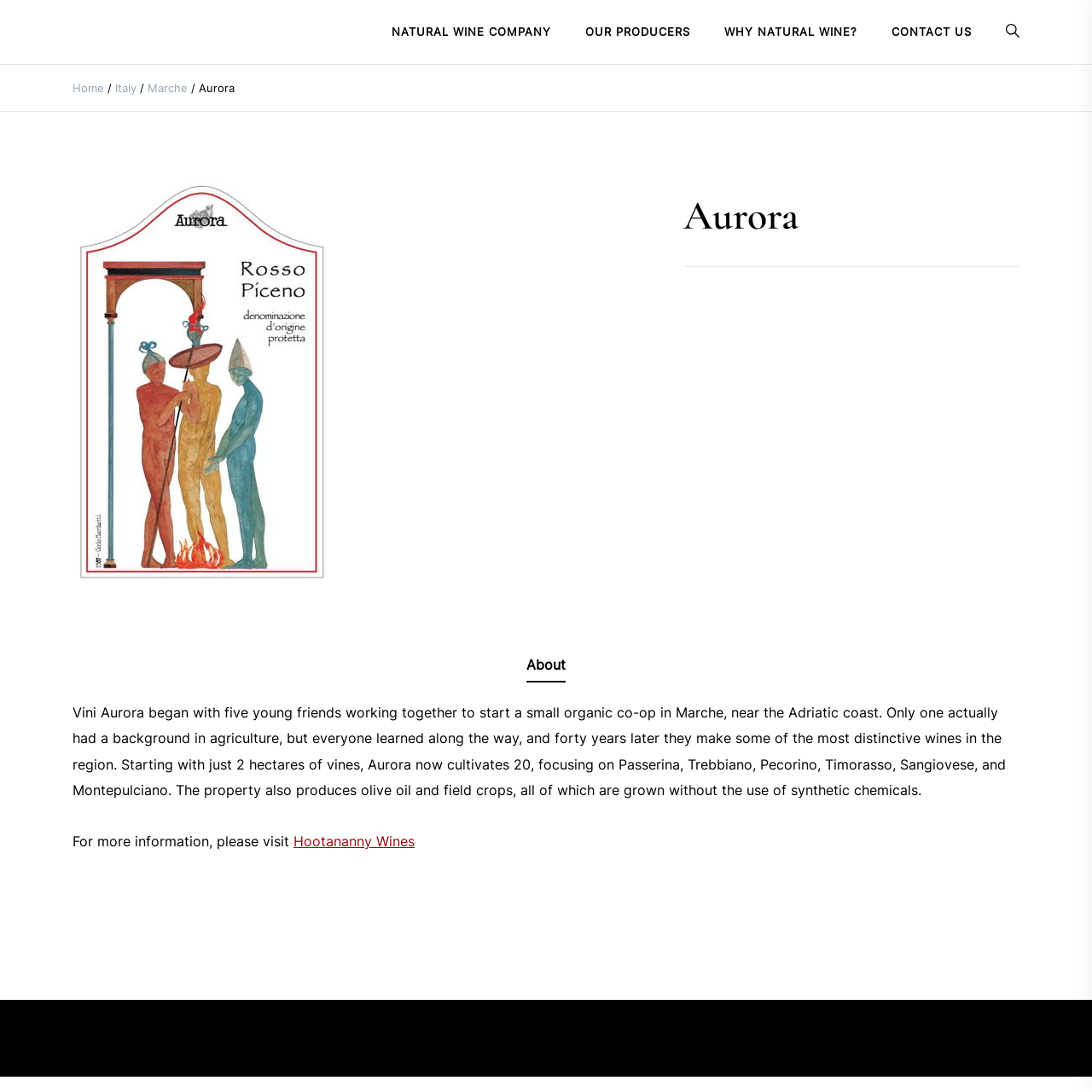Find the bounding box of the web element that fits this description: "Hootananny Wines".

[0.269, 0.763, 0.38, 0.778]